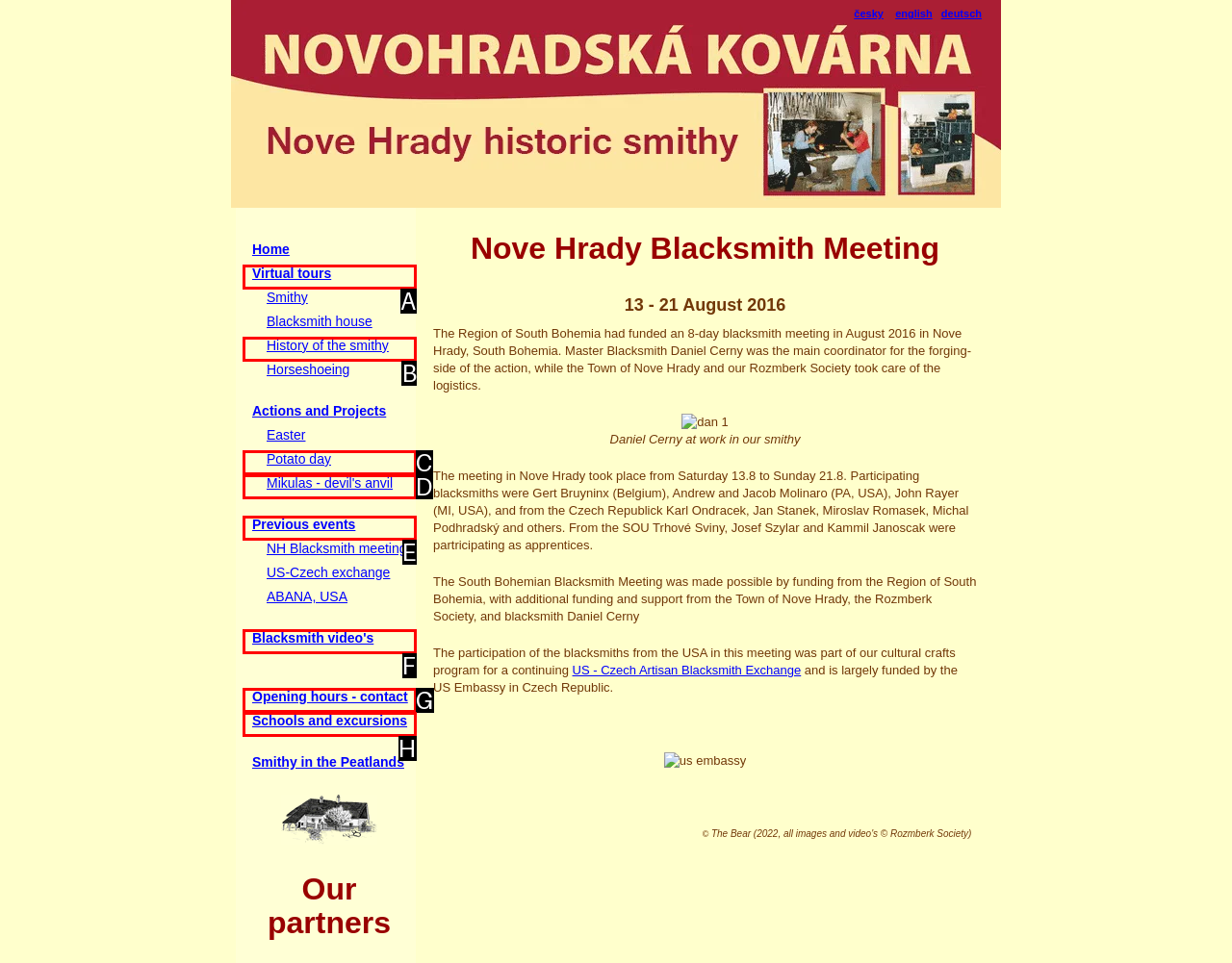Select the appropriate HTML element to click on to finish the task: Learn about the History of the smithy.
Answer with the letter corresponding to the selected option.

B